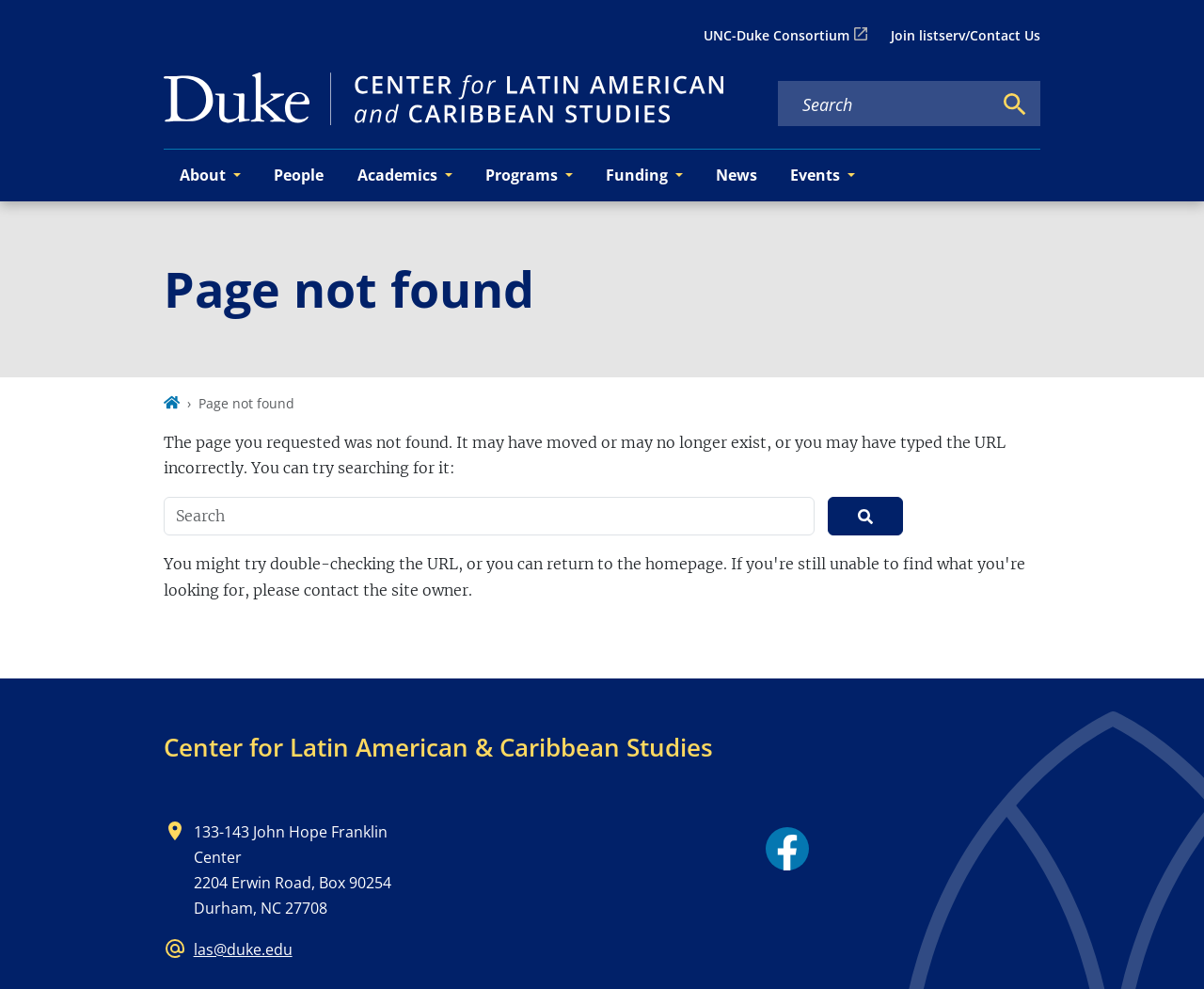What is the error message on the page?
Using the visual information from the image, give a one-word or short-phrase answer.

Page not found